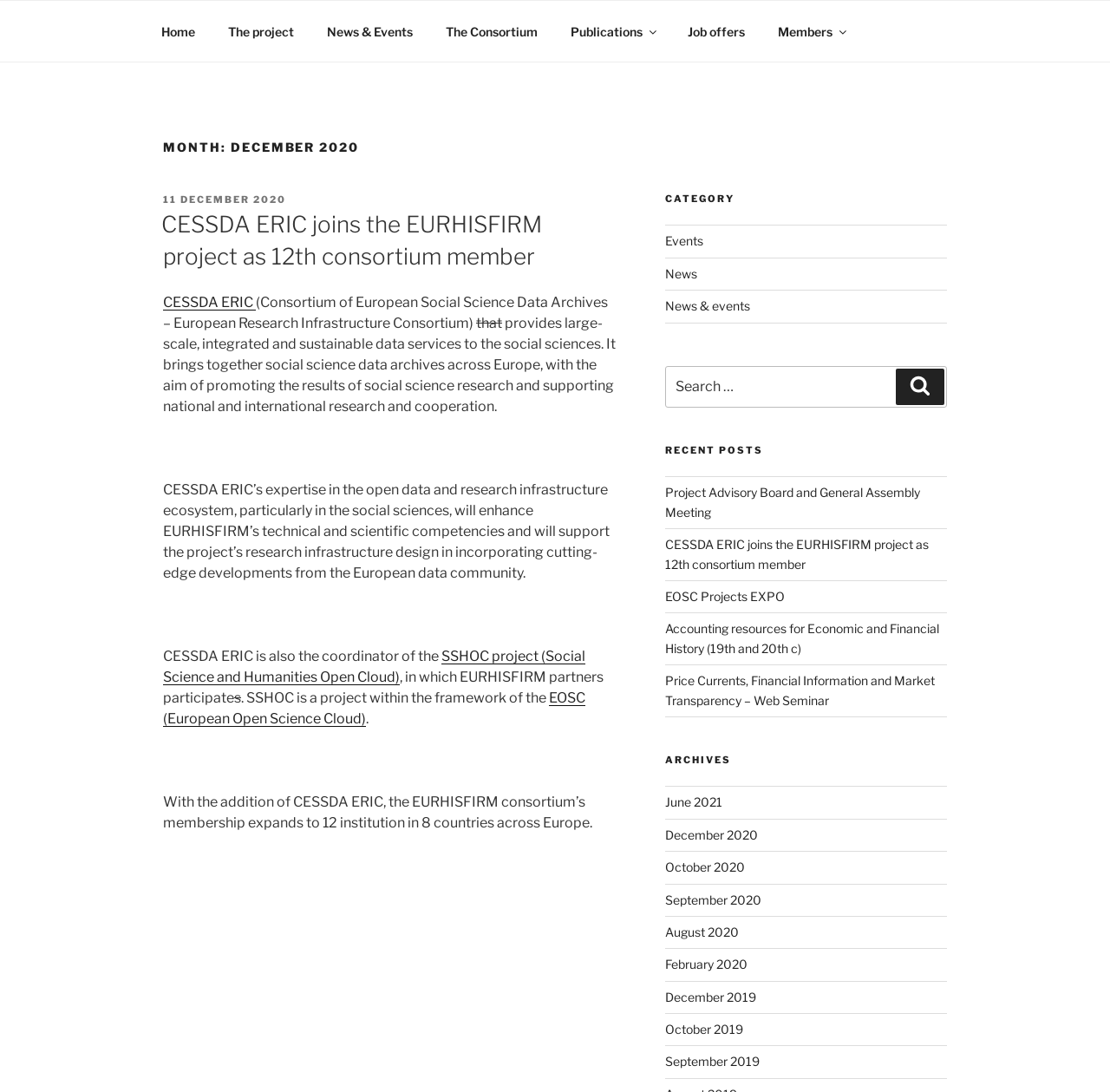Identify the bounding box coordinates of the region I need to click to complete this instruction: "Click on the 'SSHOC project' link".

[0.147, 0.593, 0.527, 0.627]